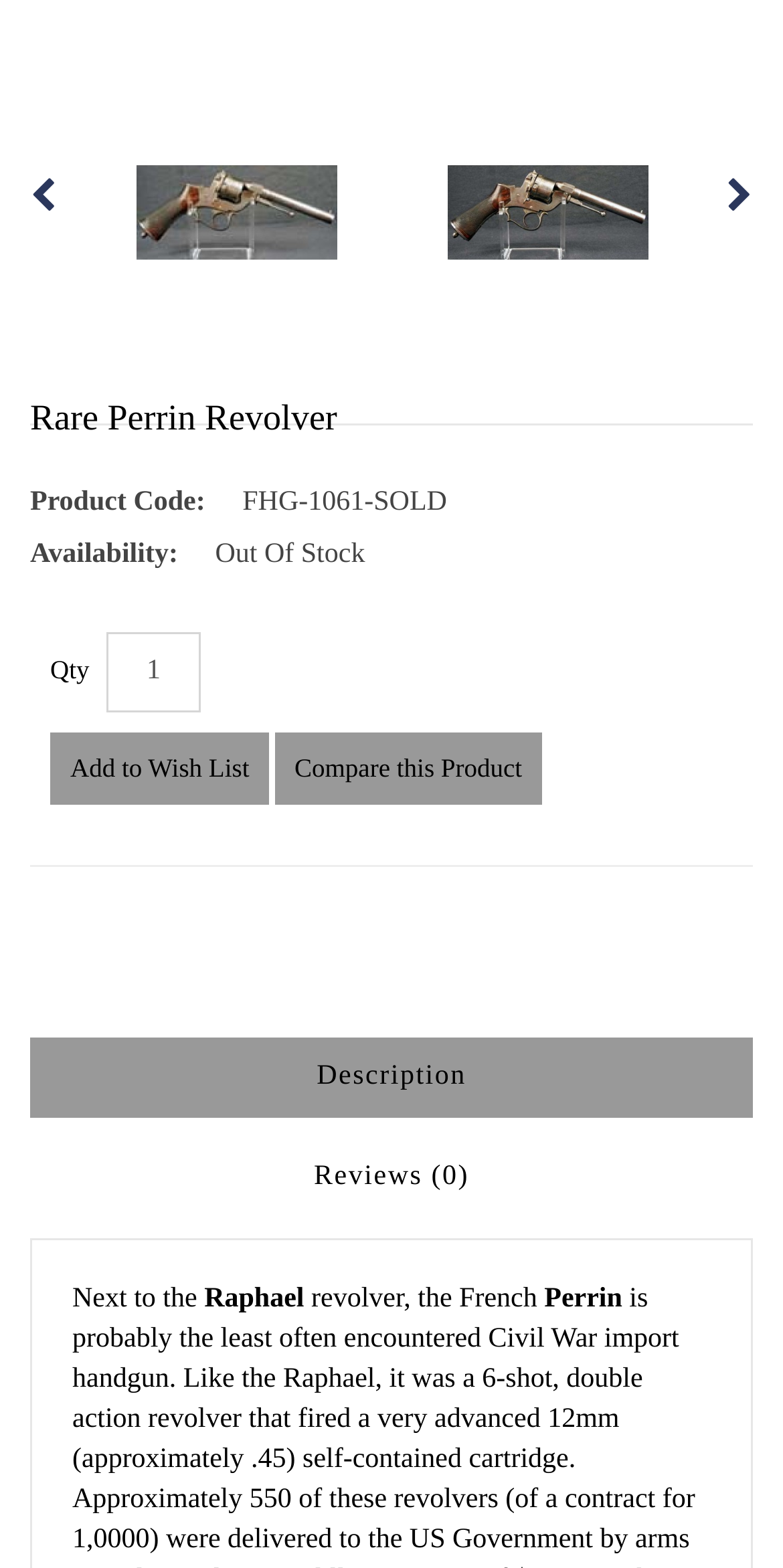What is the name of the person mentioned in the product description?
Look at the image and provide a short answer using one word or a phrase.

Raphael